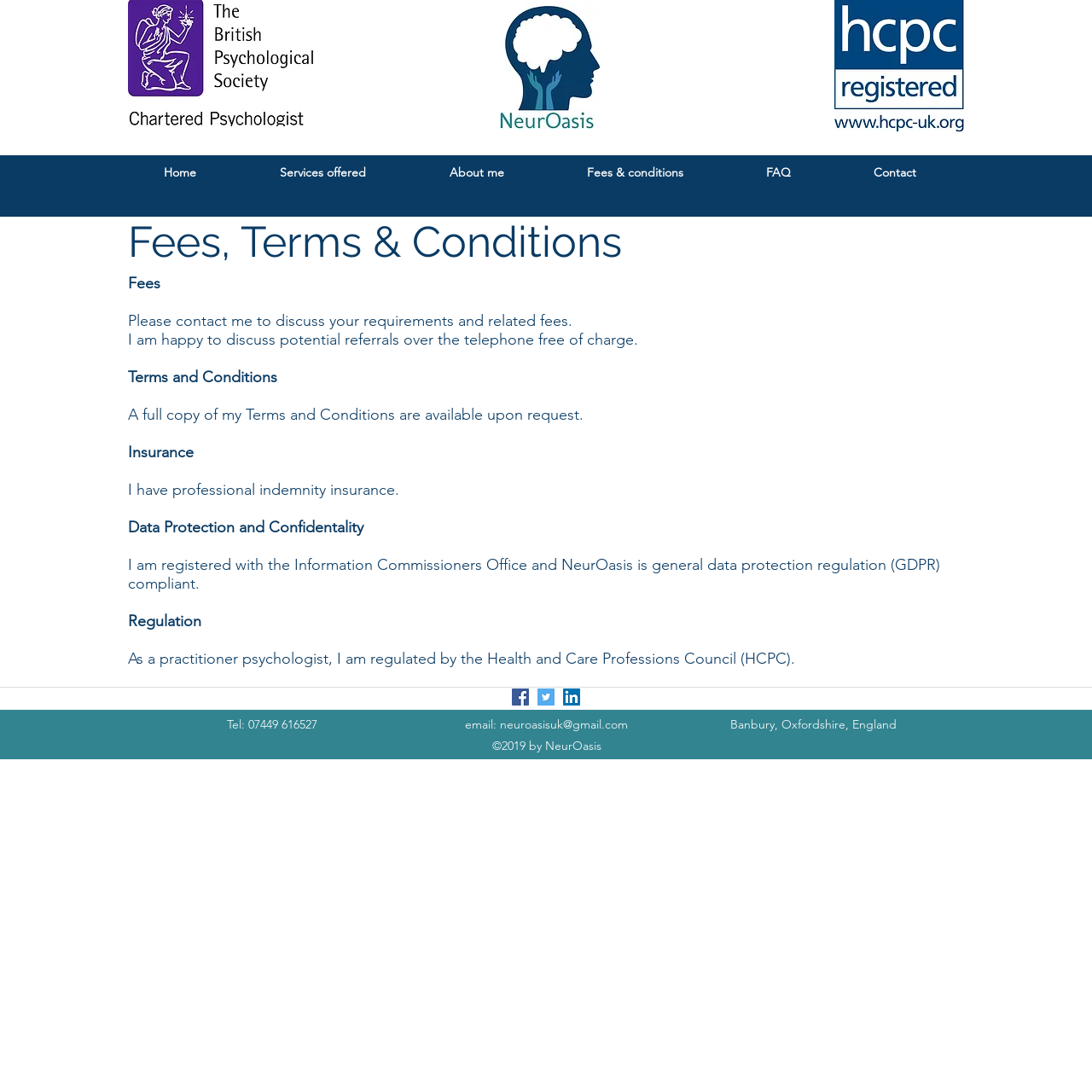What is the purpose of the initial phone call?
Answer the question with a single word or phrase by looking at the picture.

Free discussion